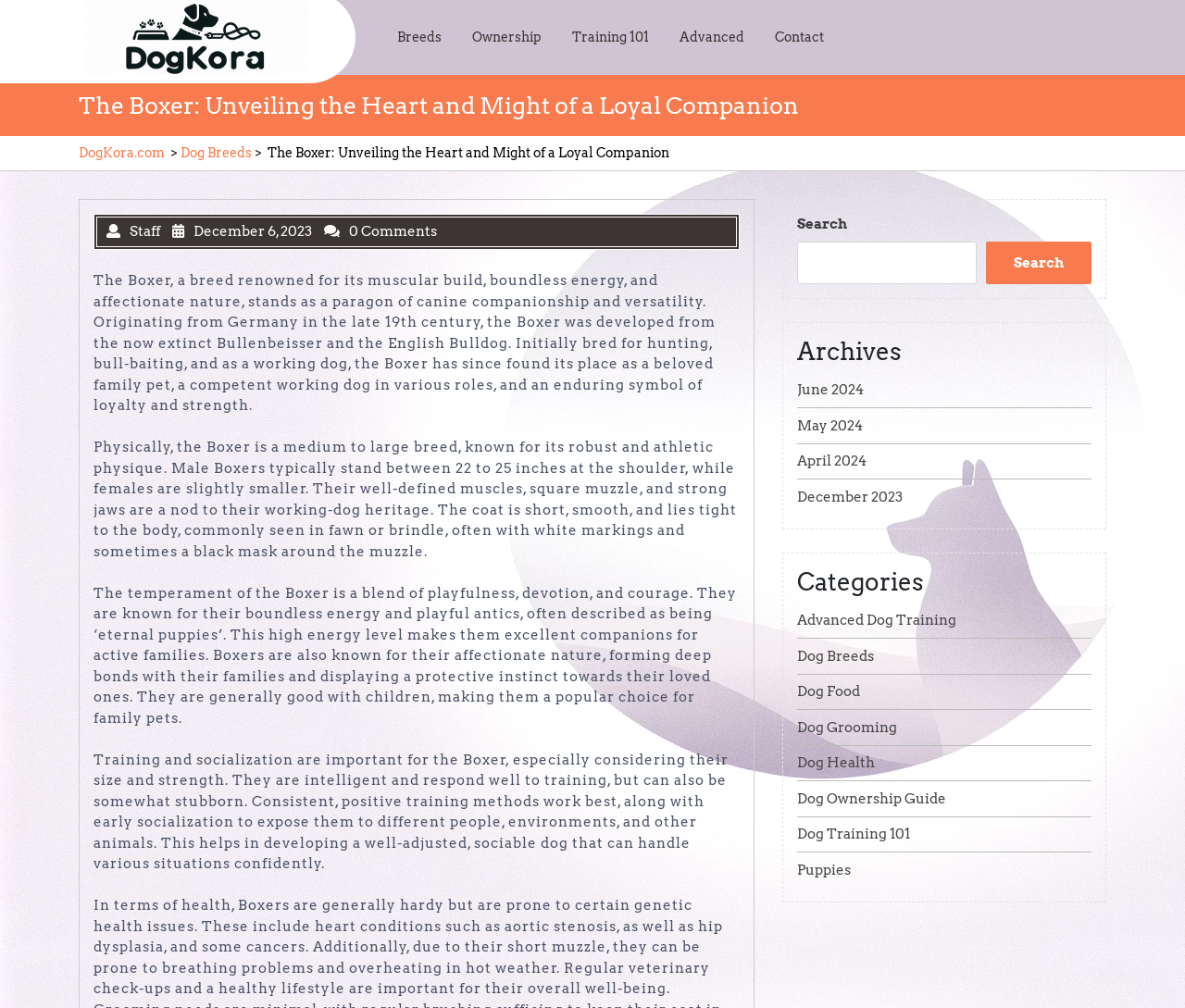Find the bounding box coordinates for the area you need to click to carry out the instruction: "Search for something". The coordinates should be four float numbers between 0 and 1, indicated as [left, top, right, bottom].

[0.673, 0.24, 0.824, 0.281]